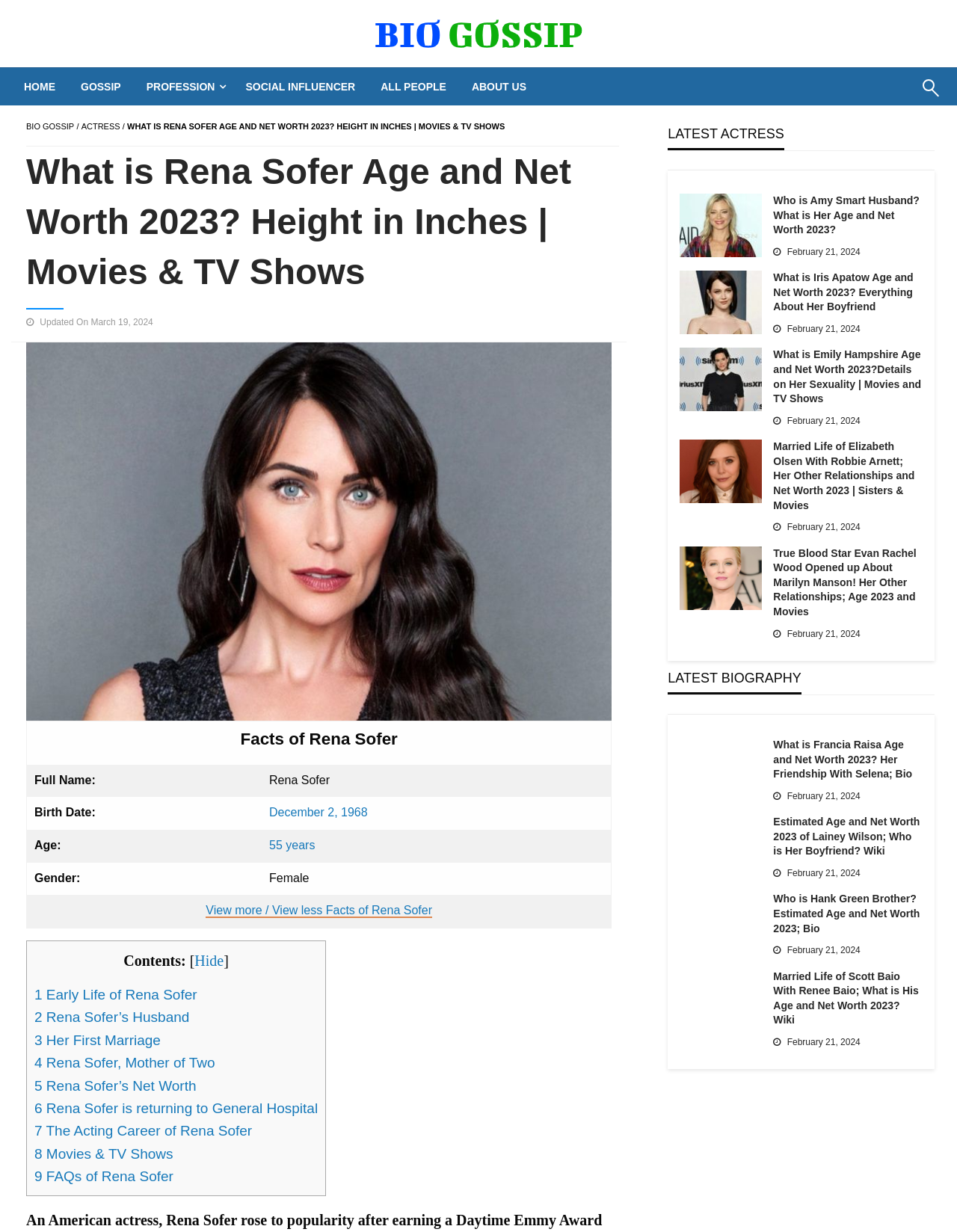Please determine the bounding box coordinates of the element to click in order to execute the following instruction: "View Rena Sofer's biography". The coordinates should be four float numbers between 0 and 1, specified as [left, top, right, bottom].

[0.027, 0.099, 0.077, 0.106]